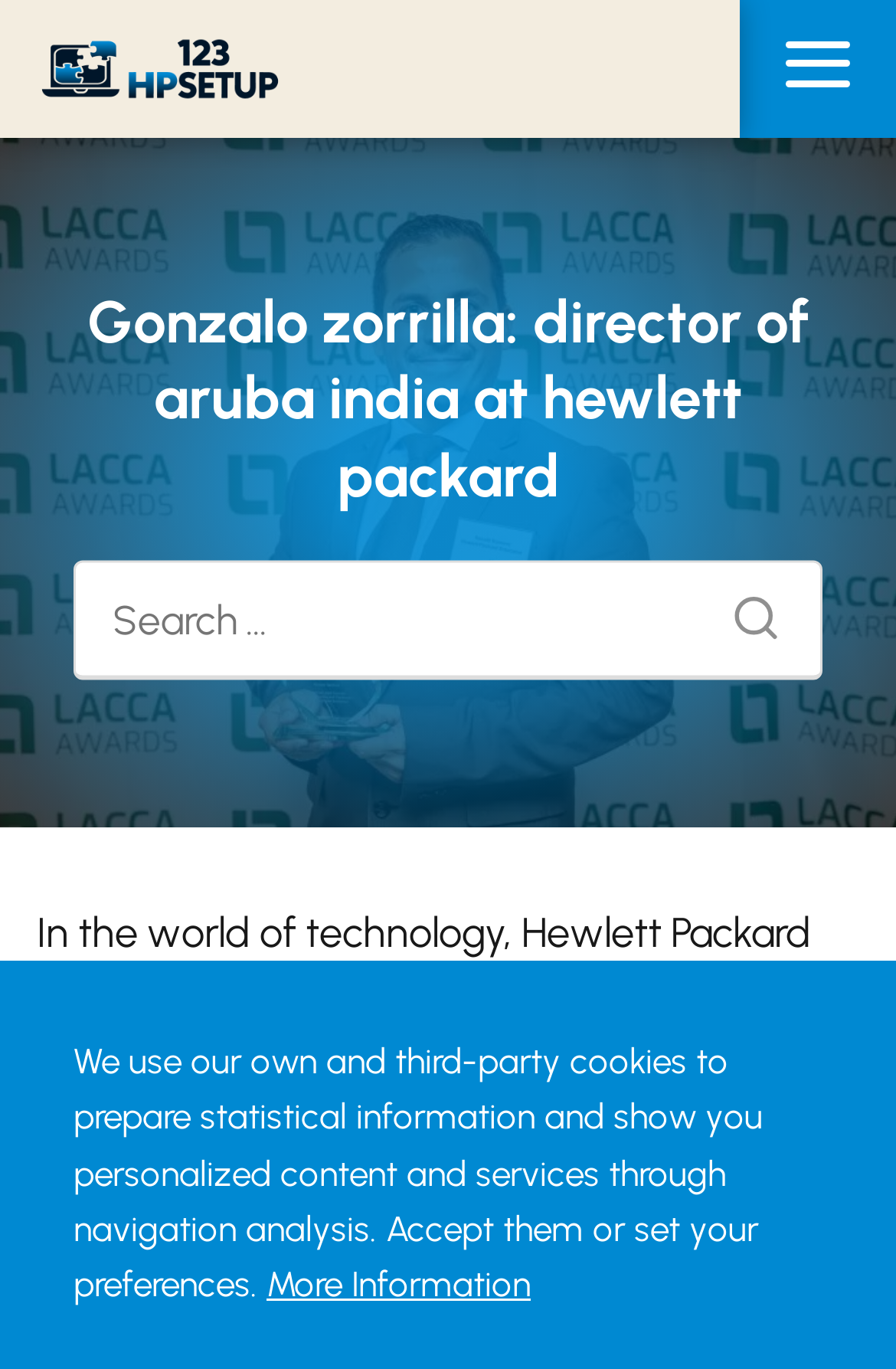What is the name of the company Gonzalo Zorrilla works for?
Provide a comprehensive and detailed answer to the question.

The webpage mentions that Gonzalo Zorrilla is the Director of Aruba India at Hewlett Packard, indicating that Hewlett Packard is the company he works for.